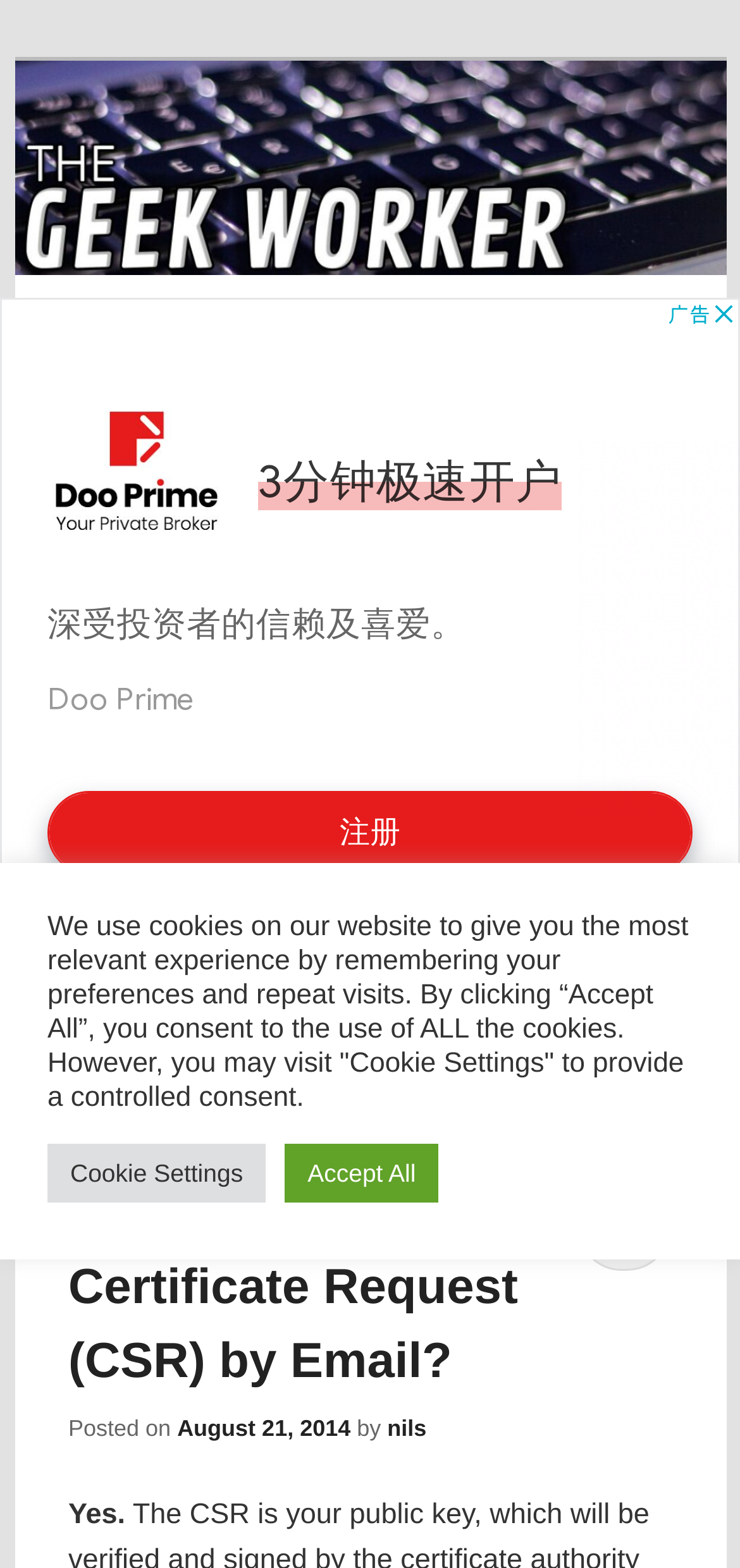From the screenshot, find the bounding box of the UI element matching this description: "Reply". Supply the bounding box coordinates in the form [left, top, right, bottom], each a float between 0 and 1.

[0.779, 0.749, 0.908, 0.81]